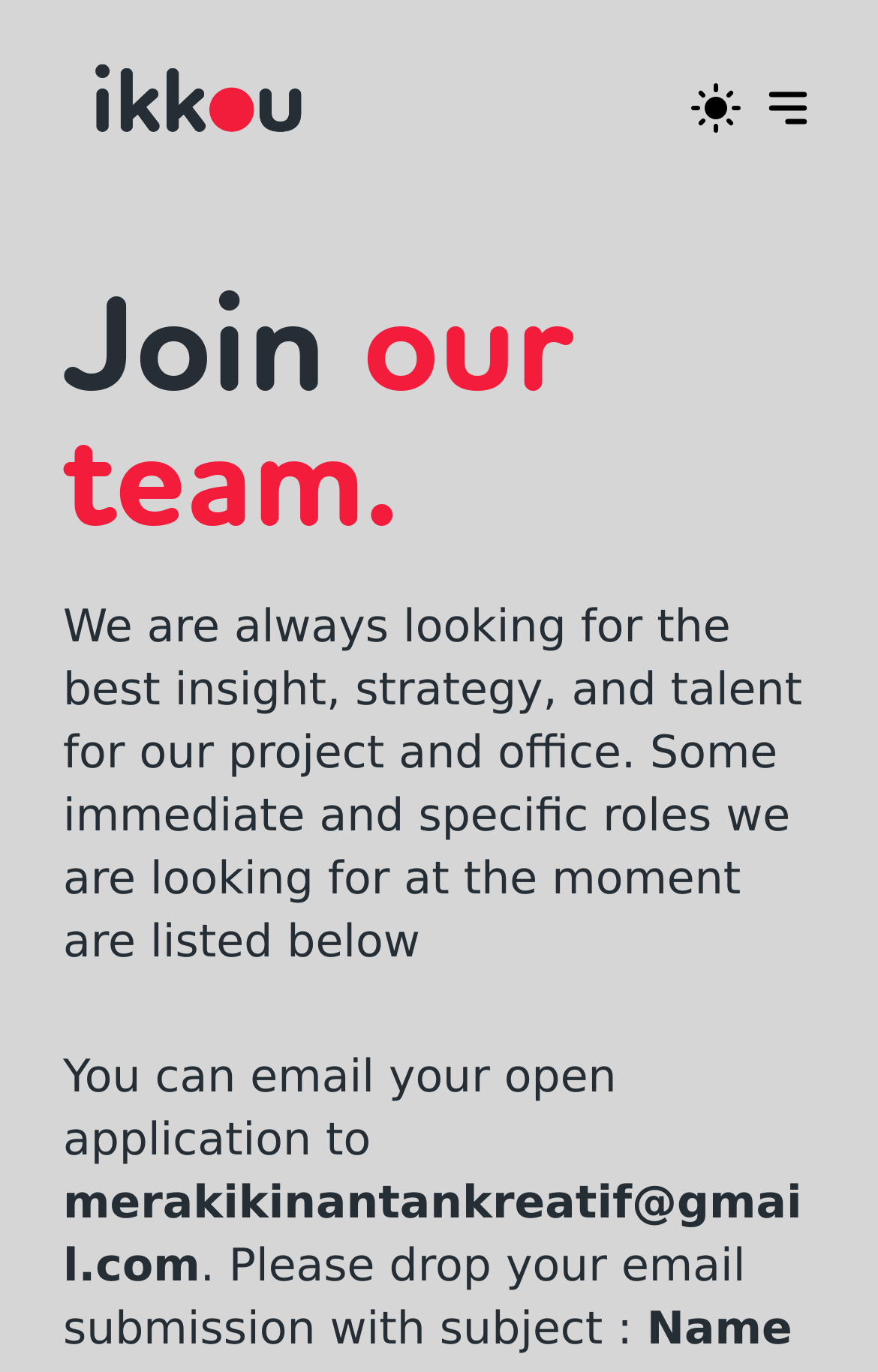Provide an in-depth caption for the elements present on the webpage.

The webpage appears to be a career page for a company called Ikkou, a creative studio. At the top left corner, there is a logo image with a link. On the top right corner, there are two buttons with images, likely representing social media or other external links.

Below the logo, there is a heading that reads "Join our team." followed by a paragraph of text that describes the company's hiring process and the types of roles they are looking for. The text also mentions that visitors can email their open applications to a specific email address.

Below this text, there is a section that displays the company's name, "Ikkou Creative Studio", along with its address and email address. The email address is also a clickable link.

Further down the page, there are several links to other sections of the website, including "Work", "About", "Team", "Contact", and "Career". These links are arranged horizontally across the page.

Finally, at the bottom of the page, there are two more sections labeled "NETWORK" and "CONNECT", with a link to "Uncov" under the "NETWORK" section.